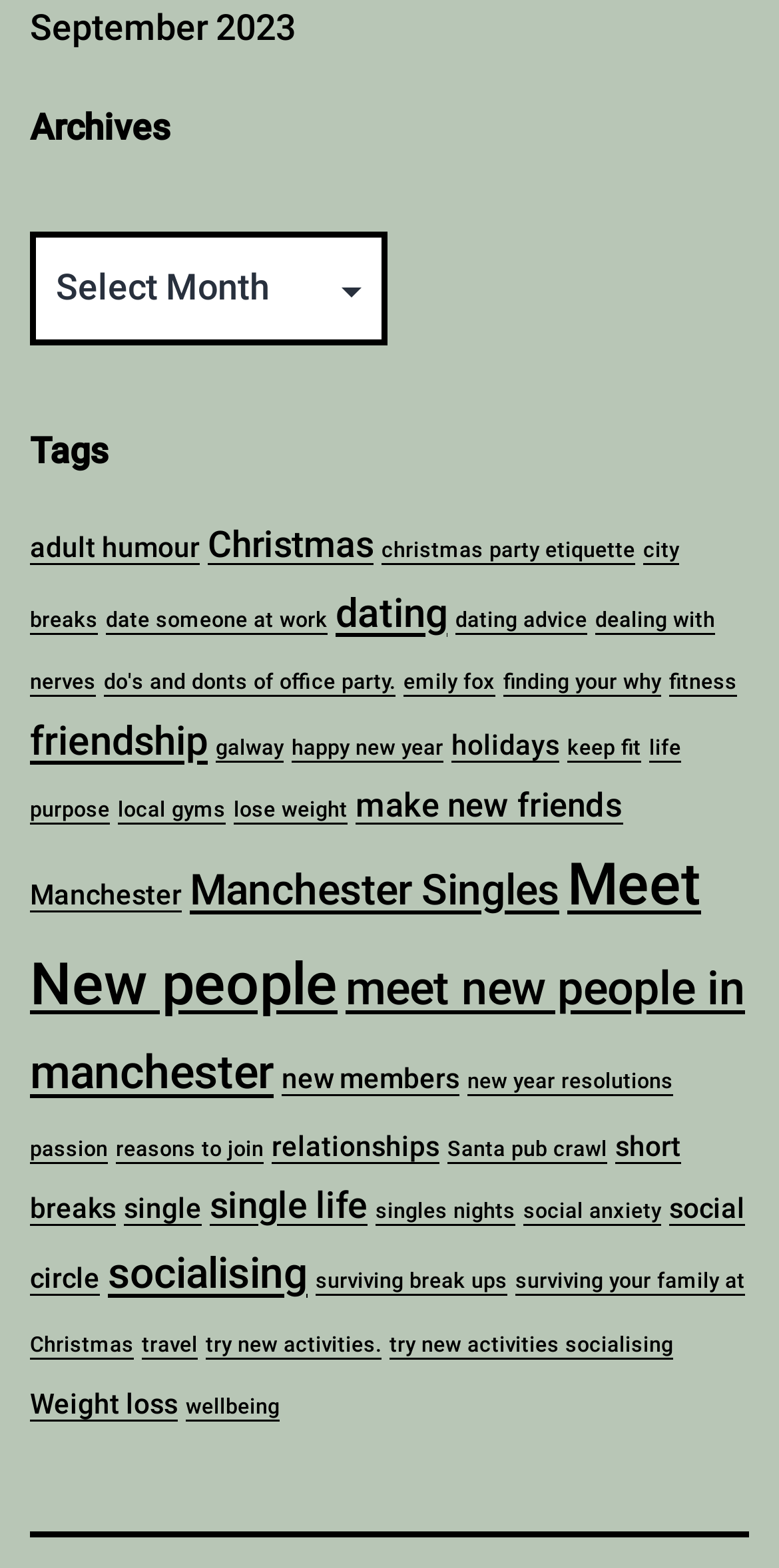Determine the bounding box coordinates for the region that must be clicked to execute the following instruction: "Select 'Archives' from the dropdown".

[0.038, 0.148, 0.497, 0.22]